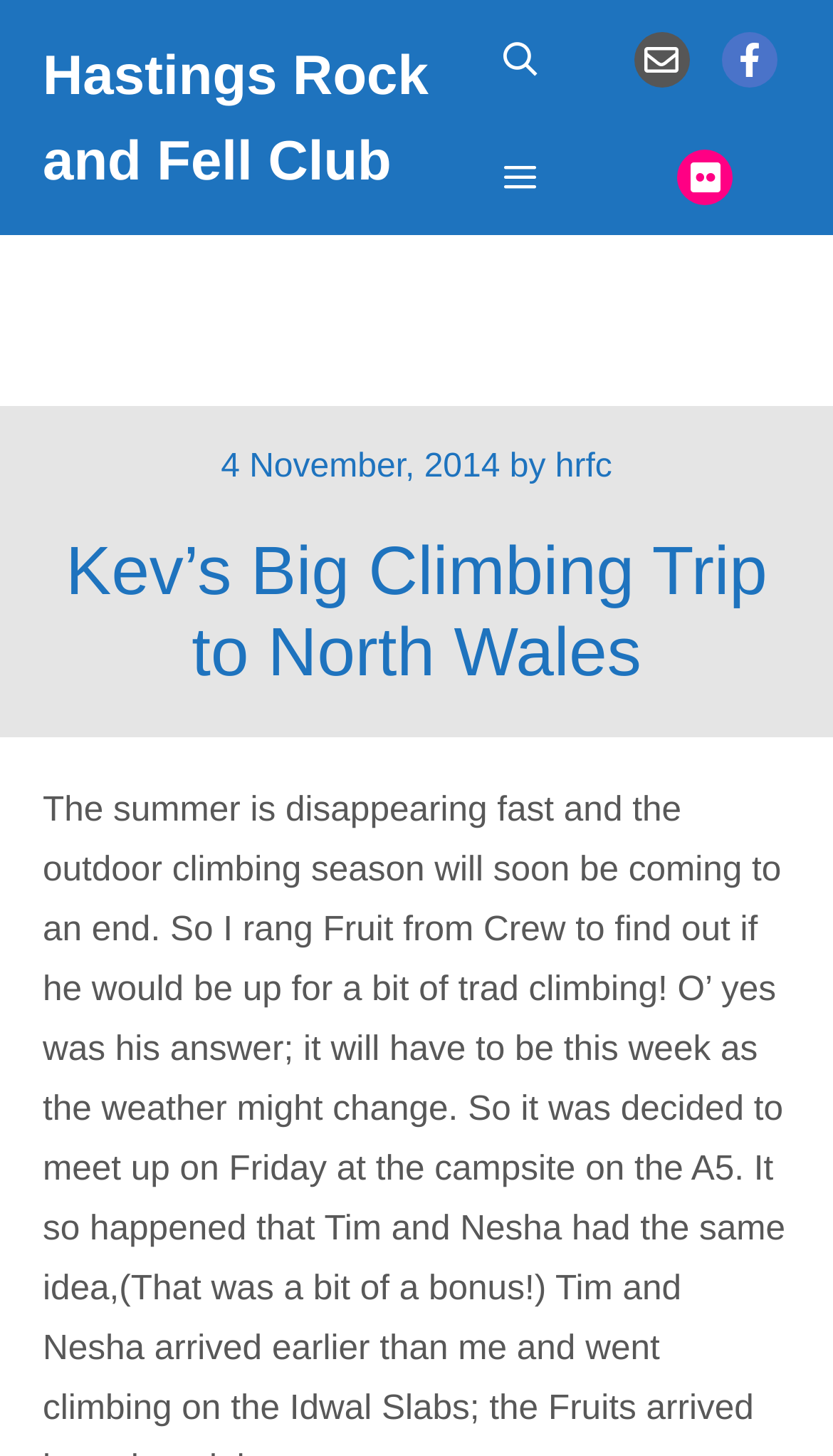What day did Kev meet up with others at the campsite?
Answer with a single word or phrase by referring to the visual content.

Friday